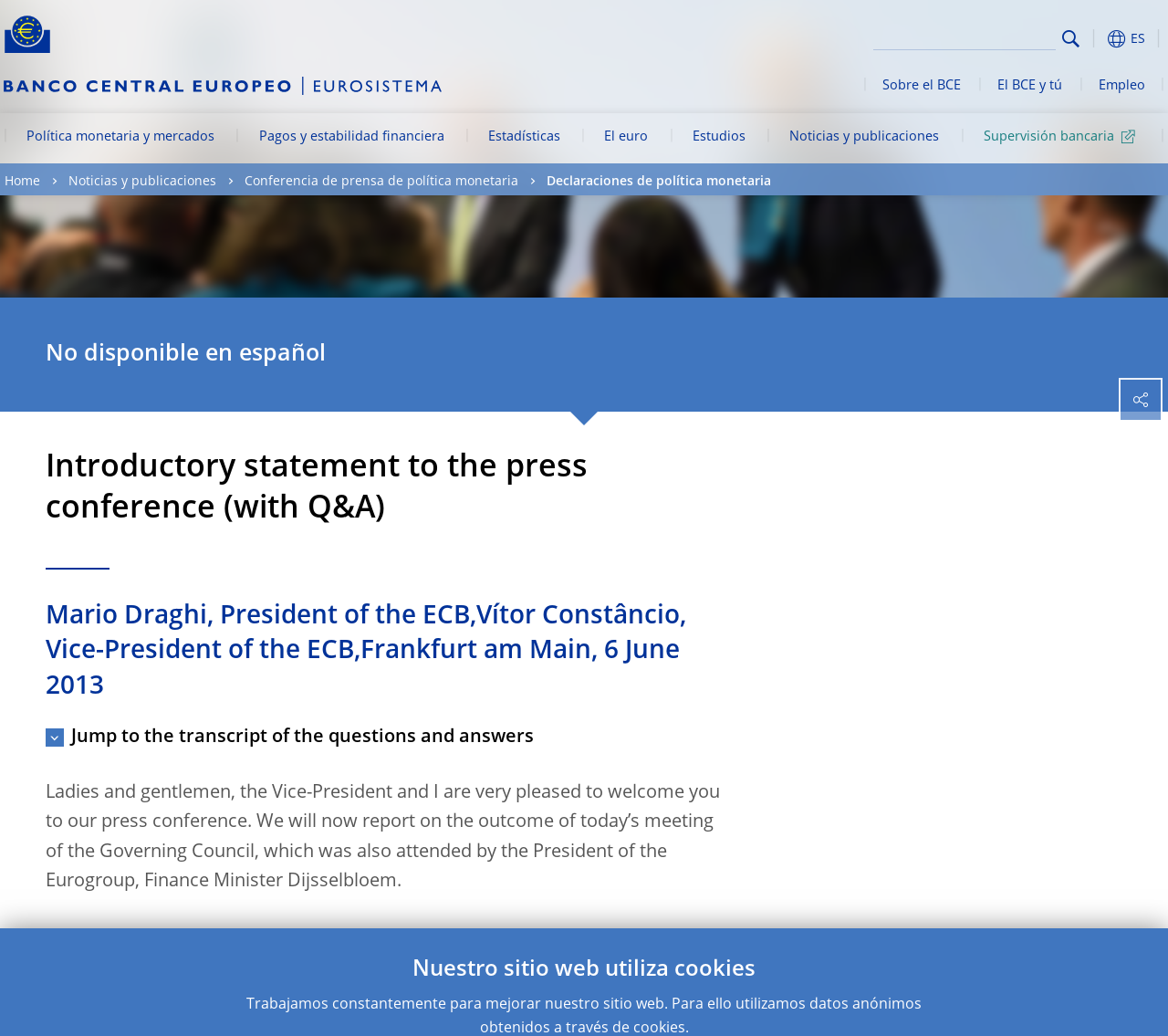How many main navigation links are there?
Please provide a comprehensive answer to the question based on the webpage screenshot.

I counted the number of links under the 'Main navigation' element with bounding box coordinates [0.004, 0.11, 0.996, 0.158], which are 'Política monetaria y mercados', 'Pagos y estabilidad financiera', 'Estadísticas', 'El euro', 'Estudios', 'Noticias y publicaciones', 'Supervisión bancaria', and 'Sobre el BCE'.